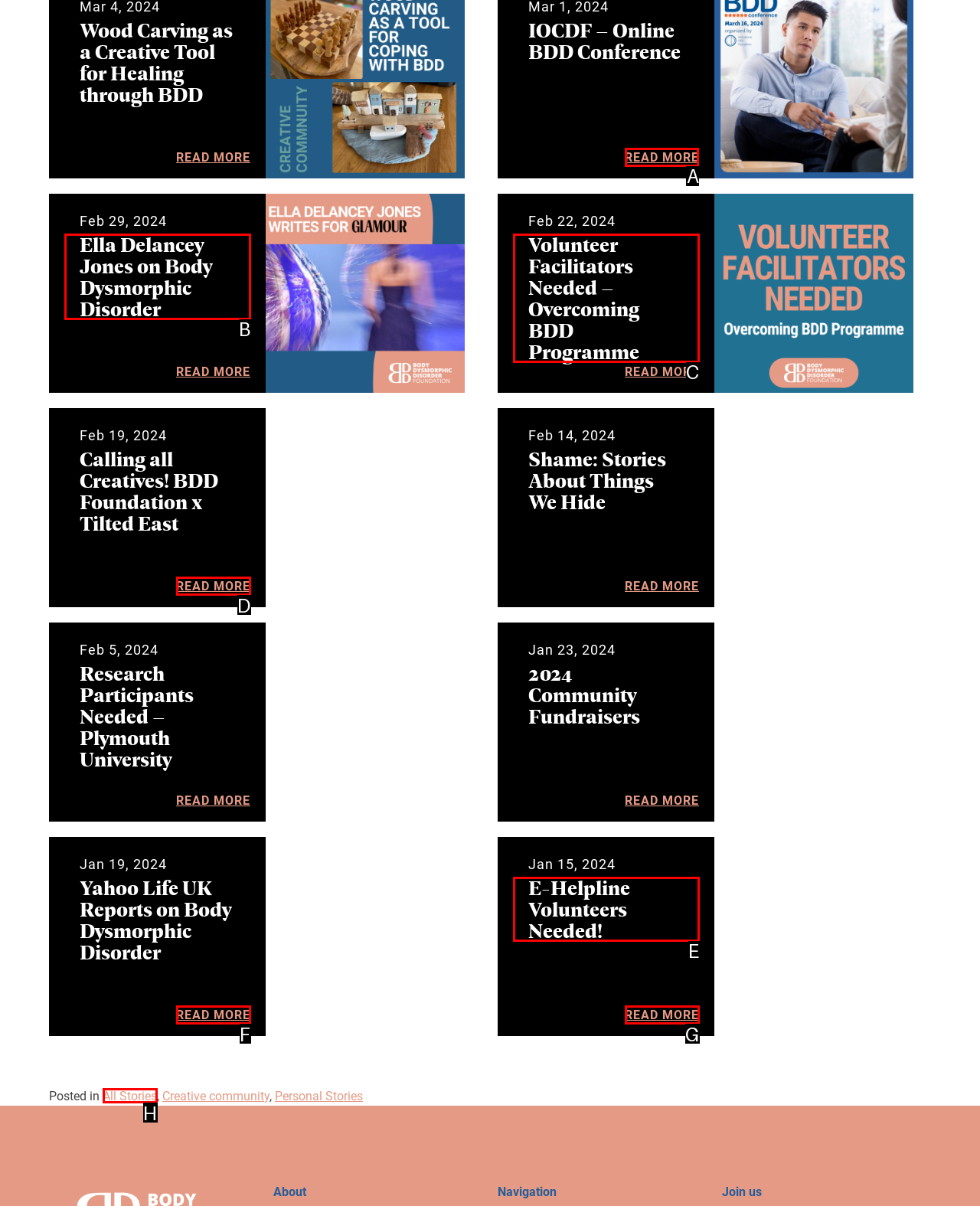Identify the correct UI element to click to follow this instruction: Learn about IOCDF – Online BDD Conference
Respond with the letter of the appropriate choice from the displayed options.

A